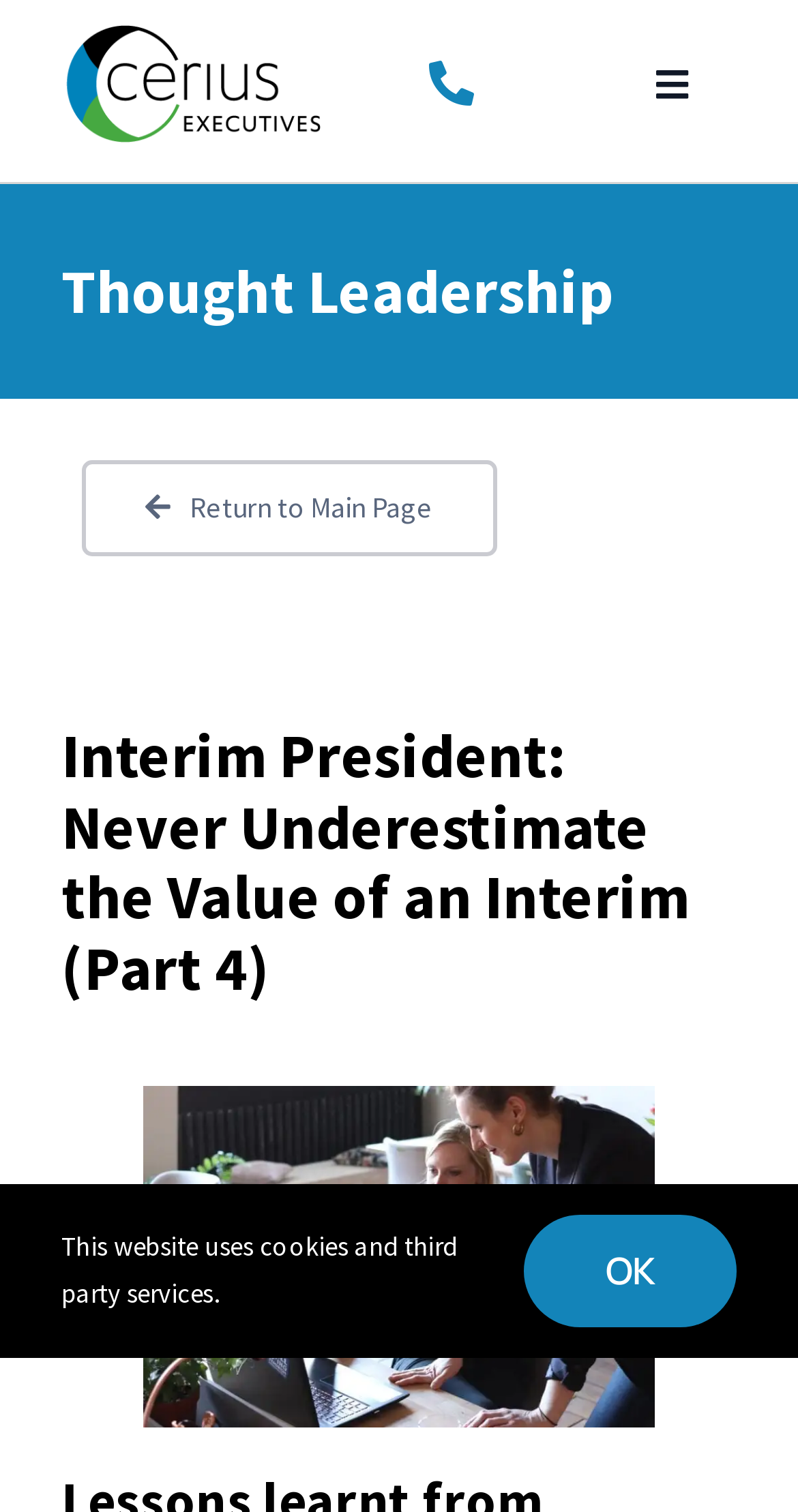Answer the question briefly using a single word or phrase: 
Is the navigation menu expanded?

No